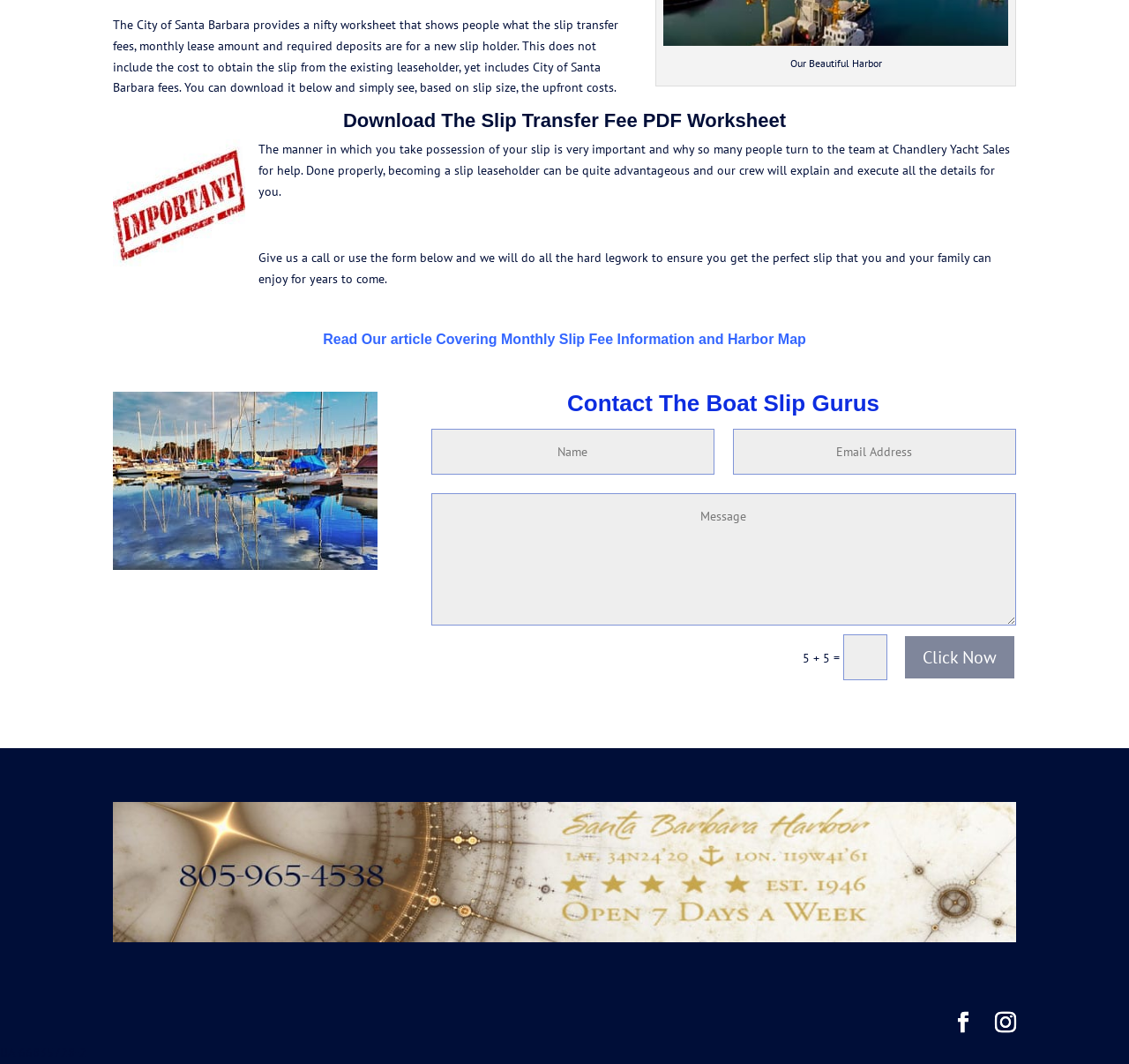Find the bounding box coordinates for the HTML element specified by: "parent_node: Our Beautiful Harbor".

[0.588, 0.031, 0.893, 0.046]